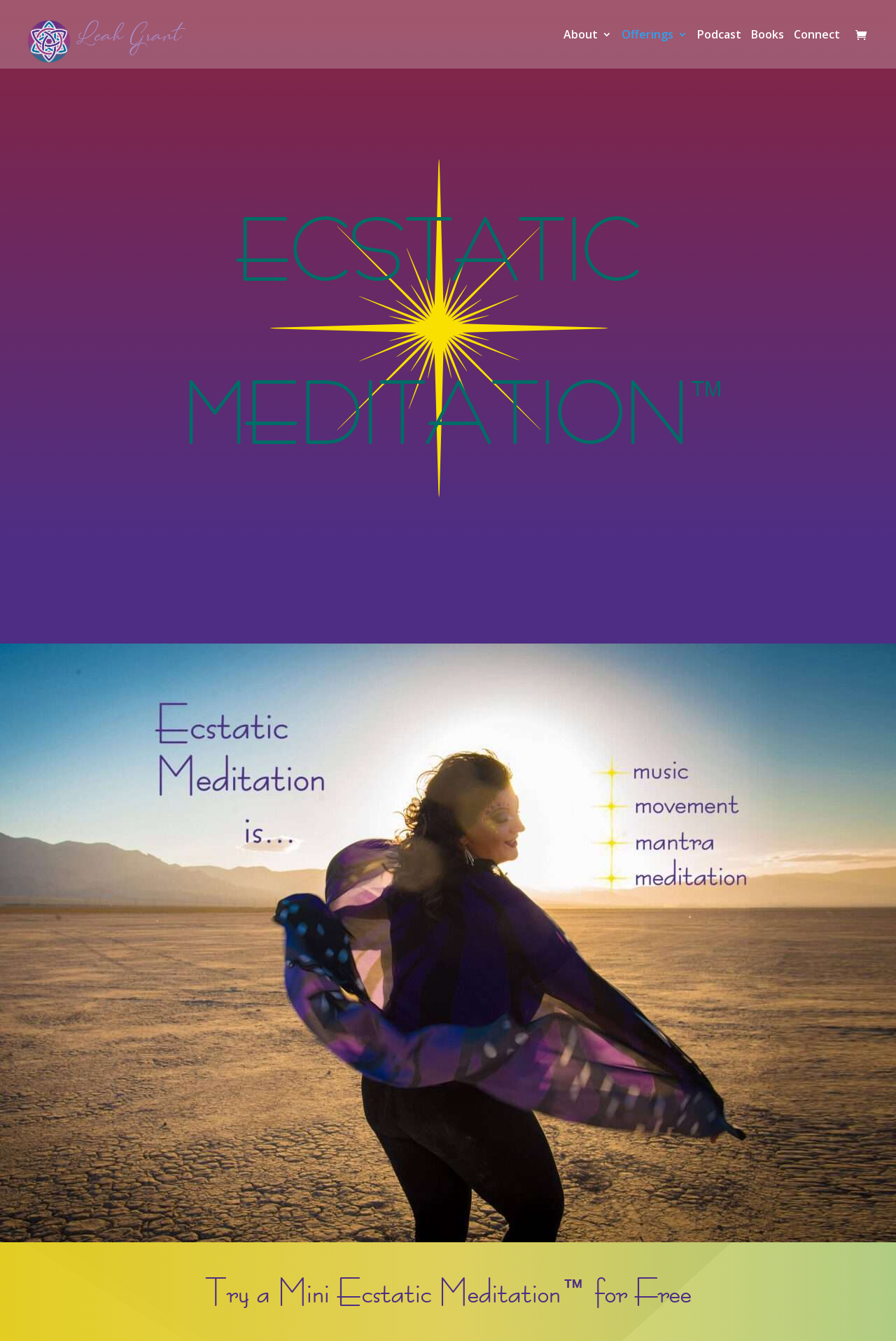Please give a succinct answer to the question in one word or phrase:
What is the shape of the icon on the top right?

Unknown